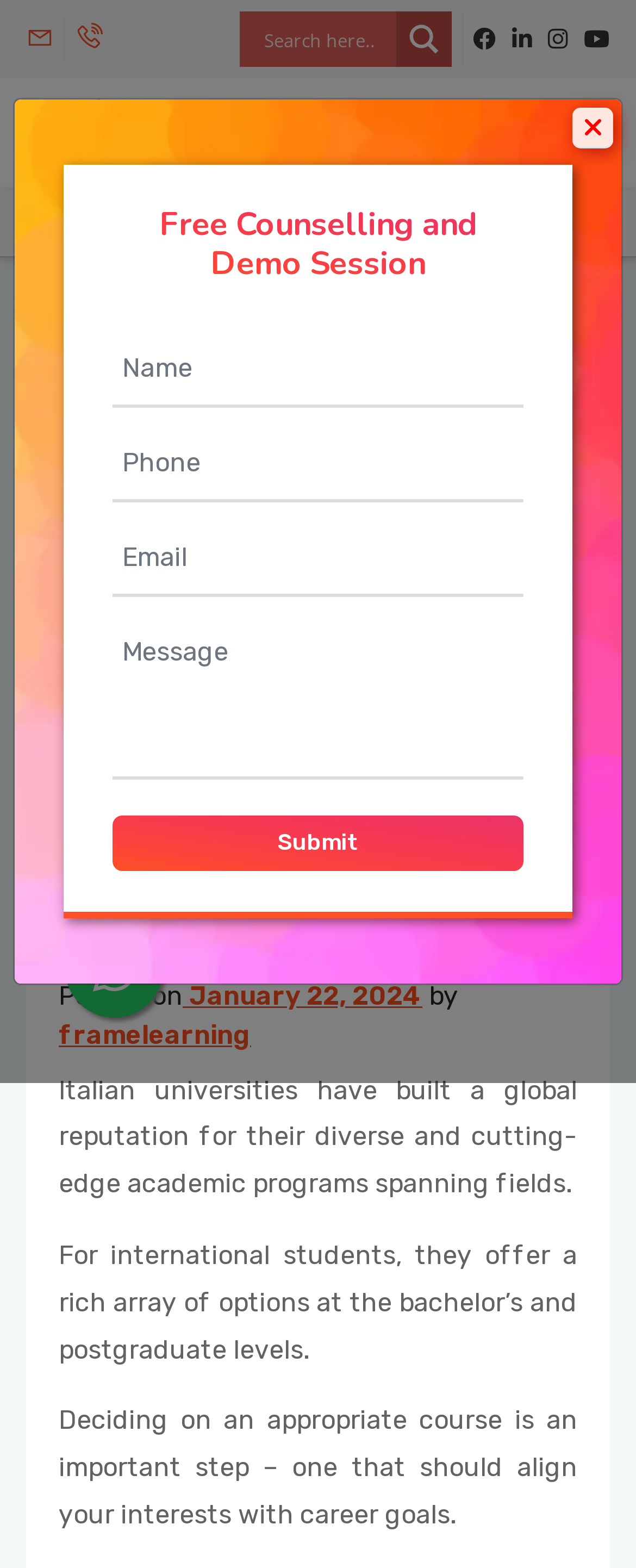Locate the bounding box coordinates of the element that should be clicked to fulfill the instruction: "Click the 'Property Management' link".

None